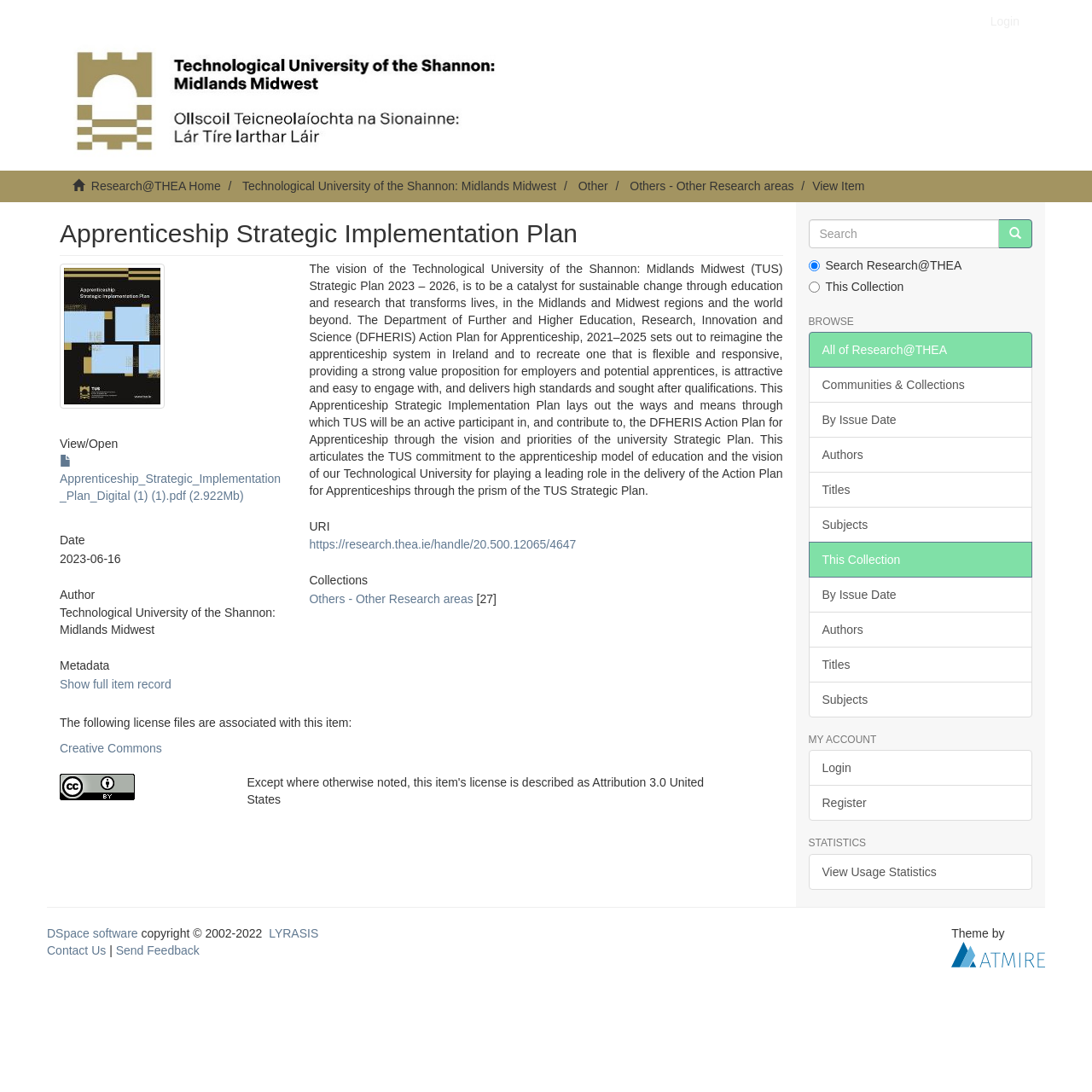What is the date of the apprenticeship strategic implementation plan?
Please provide a comprehensive answer to the question based on the webpage screenshot.

I found the answer by looking at the text content of the element with the description '2023-06-16' which is located under the 'Date' heading, indicating that it is the date of the apprenticeship strategic implementation plan.